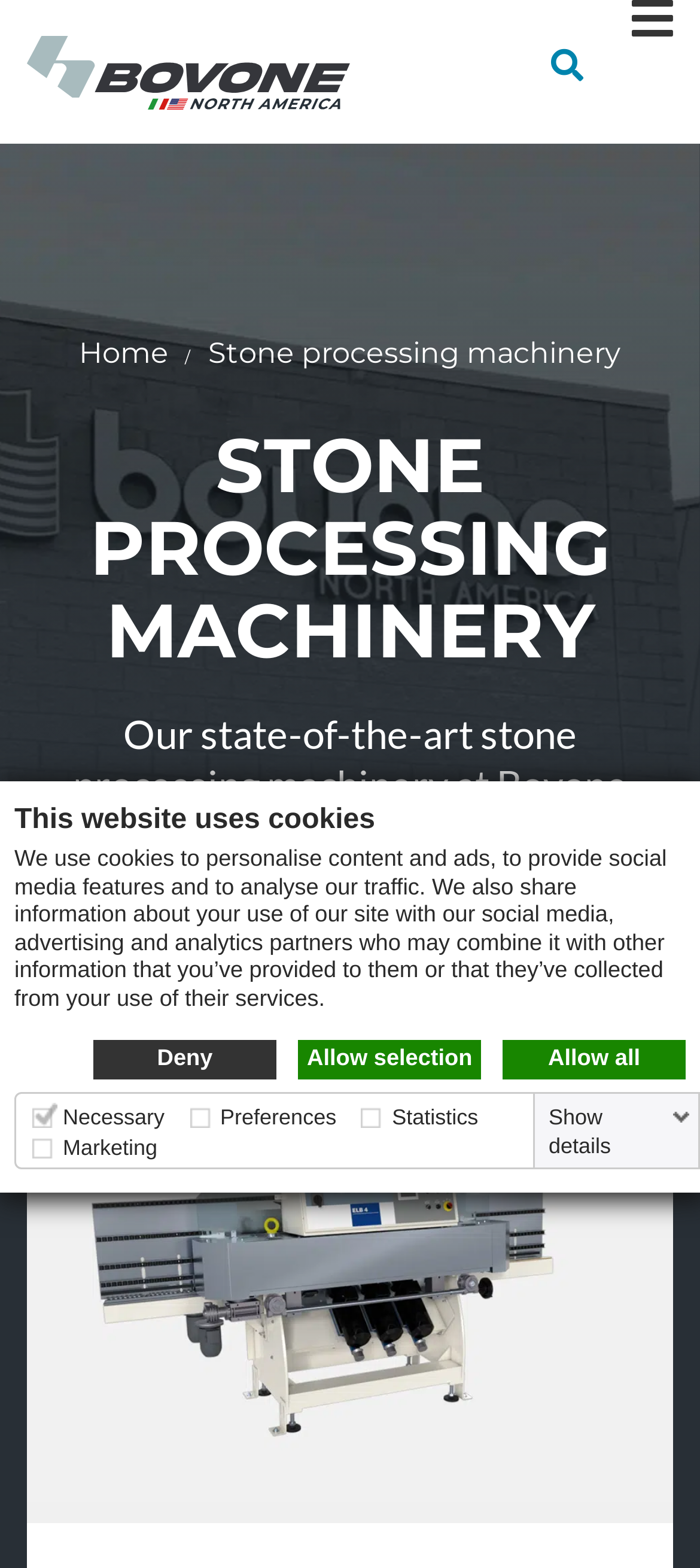Please provide a brief answer to the following inquiry using a single word or phrase:
What is the focus of the webpage?

Stone processing machinery